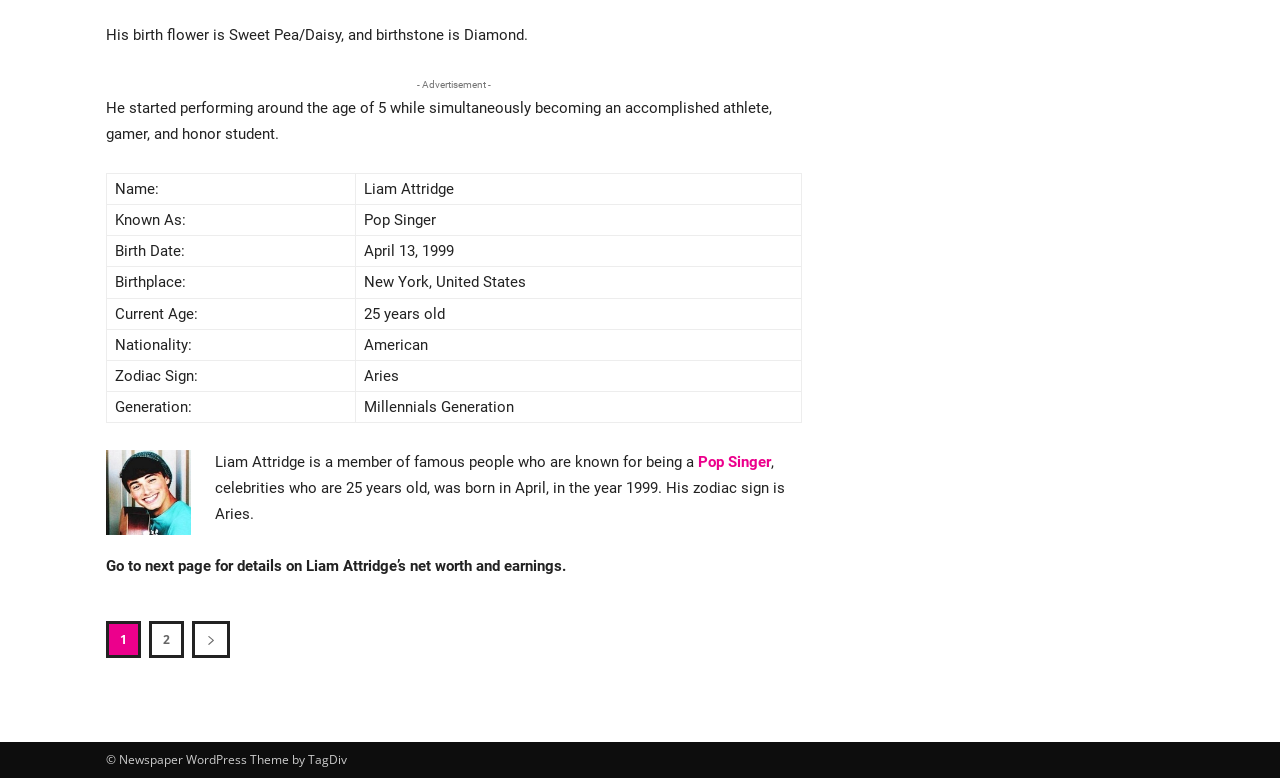Identify the bounding box for the described UI element. Provide the coordinates in (top-left x, top-left y, bottom-right x, bottom-right y) format with values ranging from 0 to 1: Pop Singer

[0.545, 0.582, 0.602, 0.605]